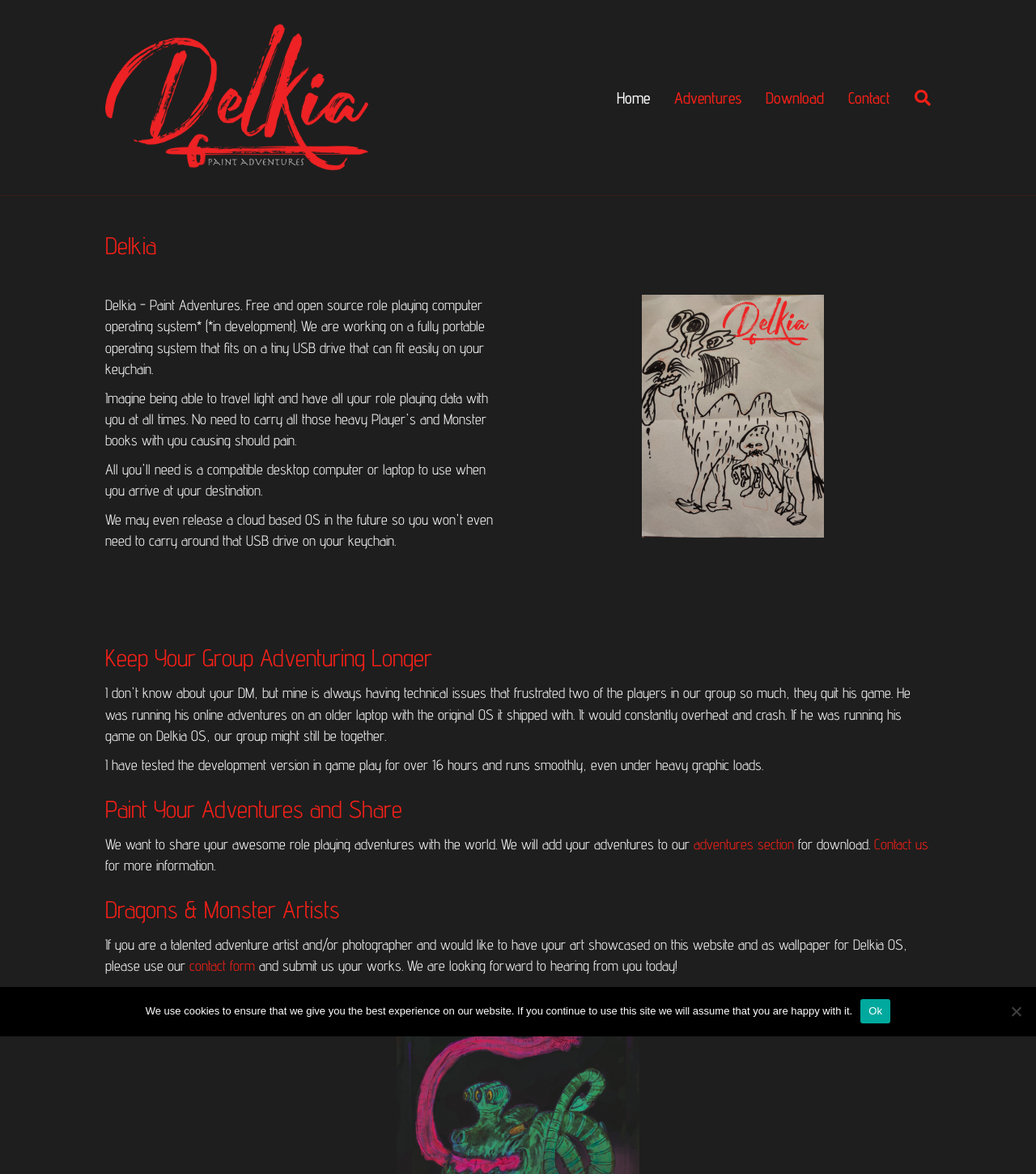Can you look at the image and give a comprehensive answer to the question:
What is the purpose of Delkia OS?

I inferred the purpose of Delkia OS by reading the meta description which states 'Delkia OS and Adventure modules allows you to take your gaming with you on a small USB, so you can travel light without carrying heavy books.' This suggests that Delkia OS is designed to be a portable operating system for gaming.